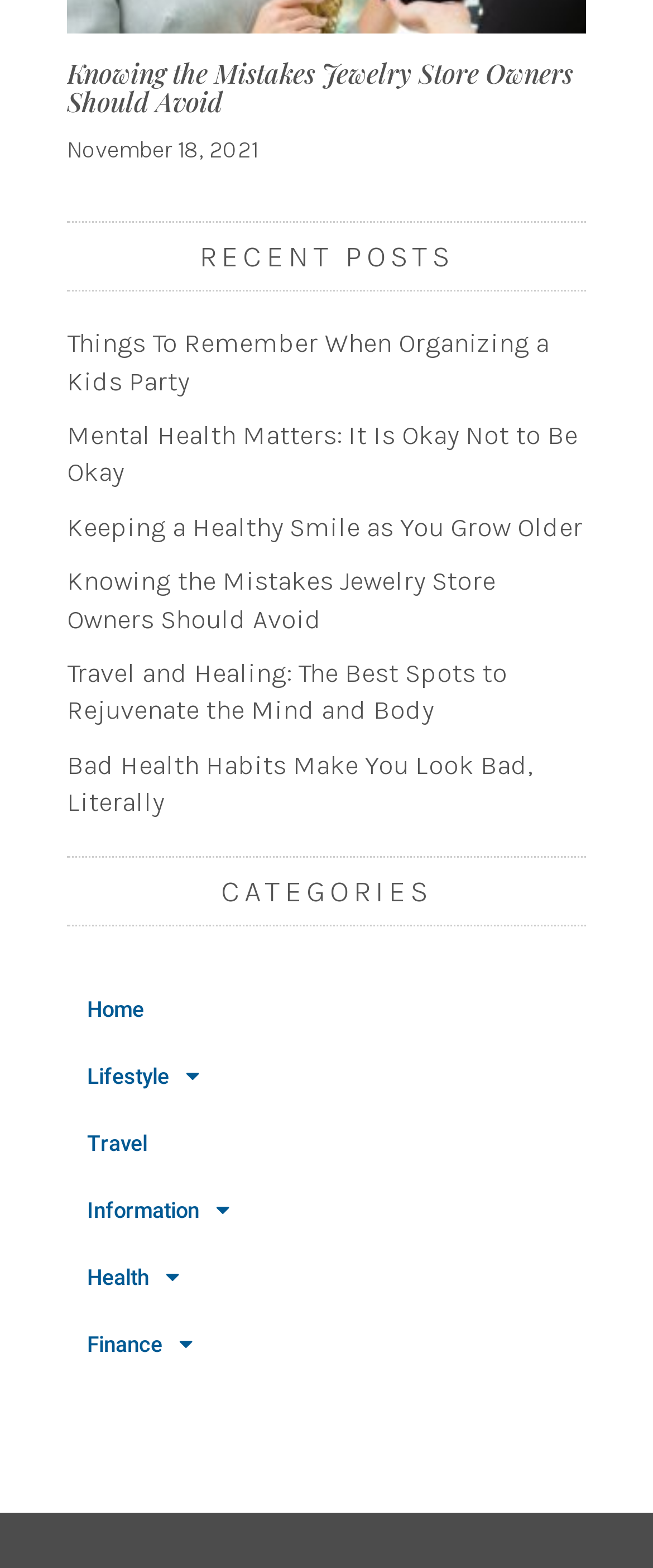Based on the description "Health", find the bounding box of the specified UI element.

[0.103, 0.793, 0.897, 0.836]